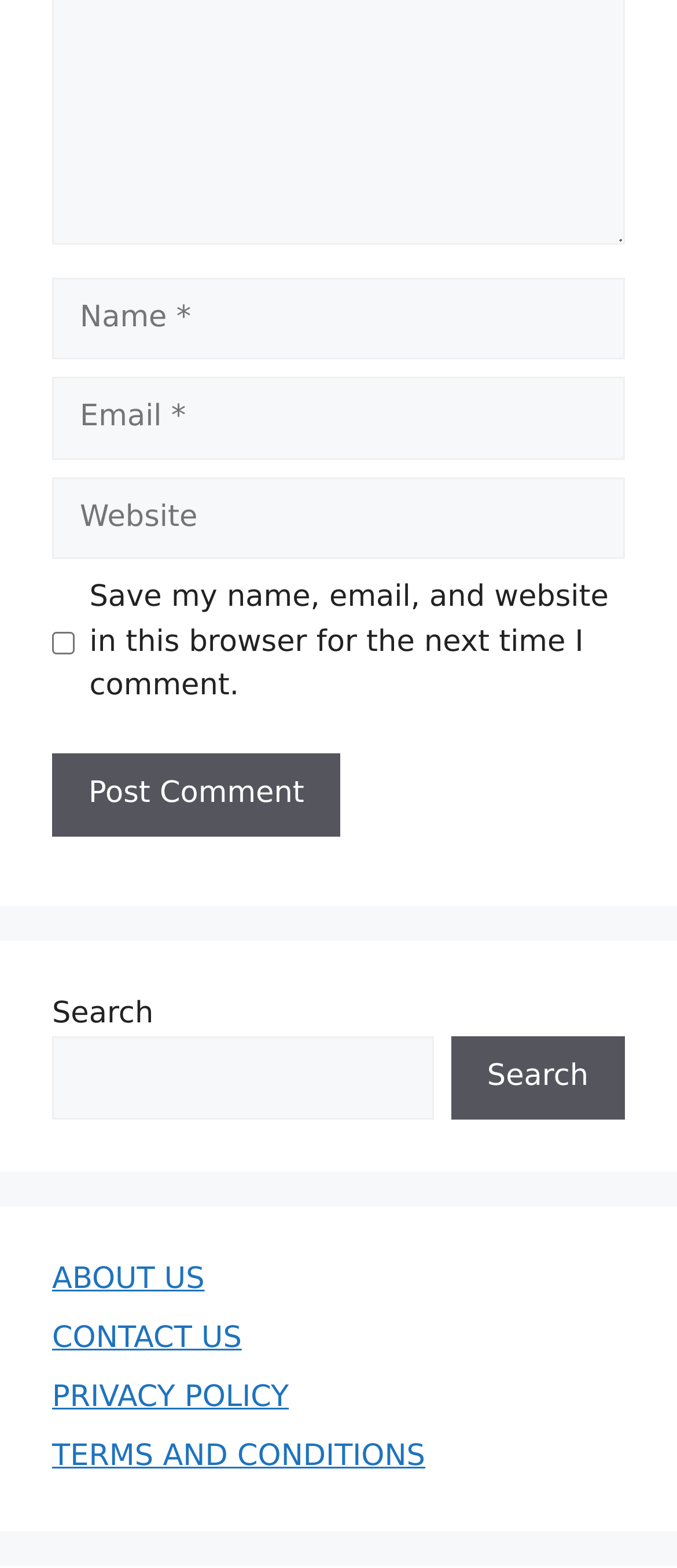Can you look at the image and give a comprehensive answer to the question:
What is the purpose of the search box?

The search box is located in the middle of the webpage and is accompanied by a 'Search' button. Its purpose is to allow users to search for specific content within the website.